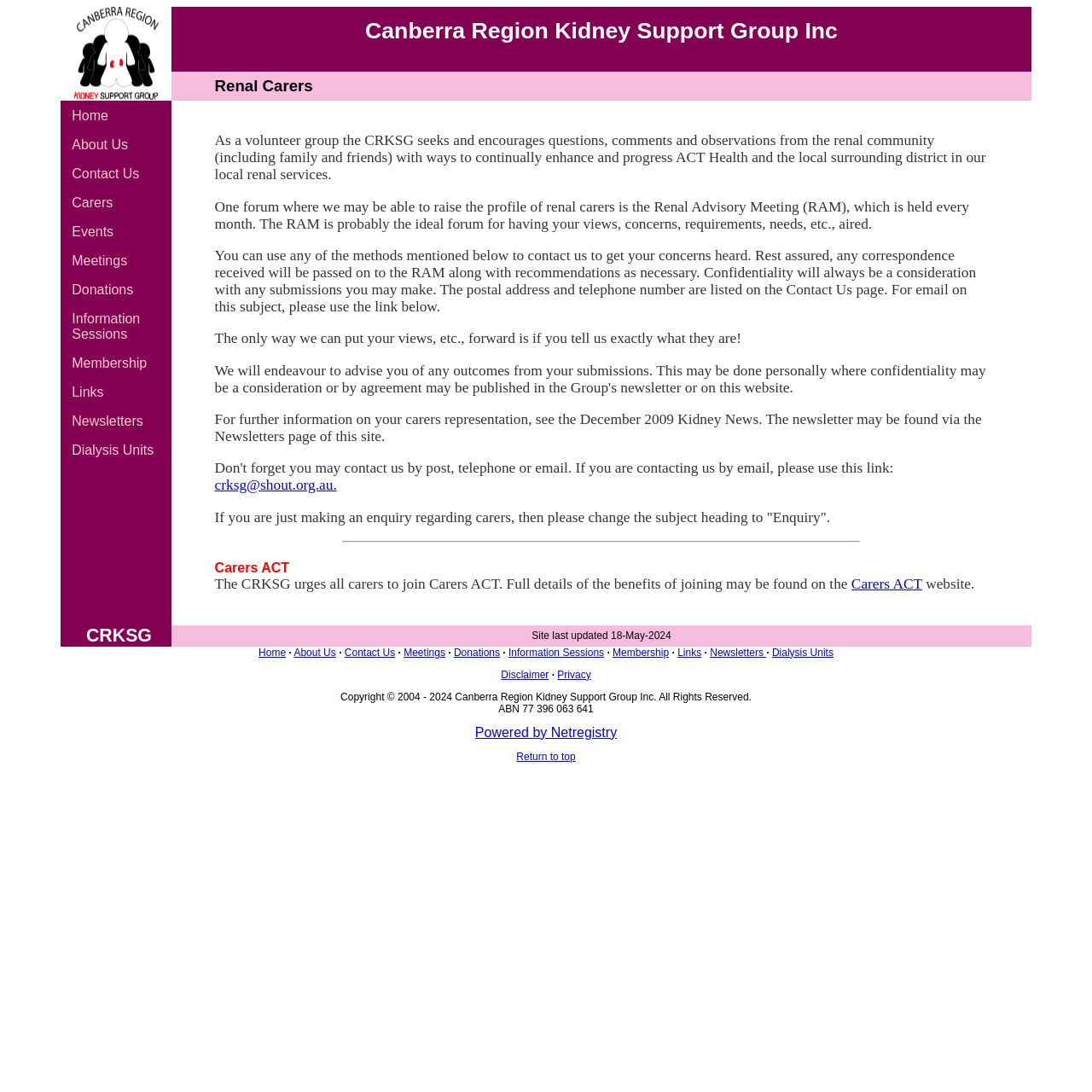When was the website last updated?
Please provide a single word or phrase based on the screenshot.

18-May-2024